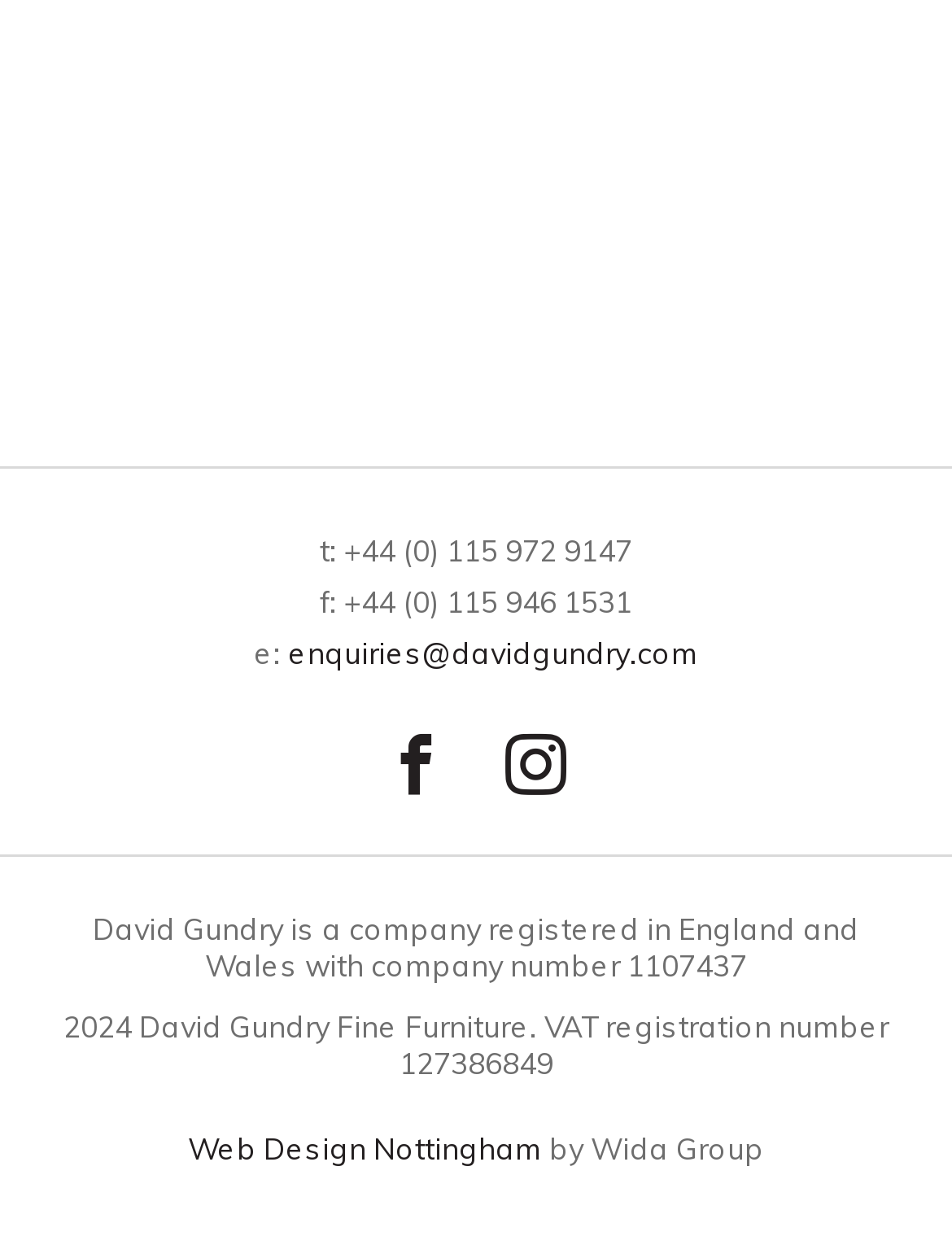What is the company's VAT registration number?
Make sure to answer the question with a detailed and comprehensive explanation.

The VAT registration number can be found in the footer section, where it is listed as part of the company's registration information.